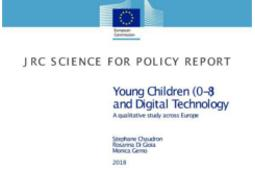Present a detailed portrayal of the image.

This image features the cover of the "JRC Science for Policy Report" titled "Young Children (0-8) and Digital Technology: A qualitative study across Europe." The report is authored by Stéphane Chaudron, Rosanna Di Gioia, and Monica Gemo, and was published in 2018. The cover prominently displays the European Union logo at the top, signaling its official backing and relevance to policy-making discussions. The report aims to provide insights into the interactions between young children and digital technology, presenting findings from a qualitative analysis conducted across various European countries.